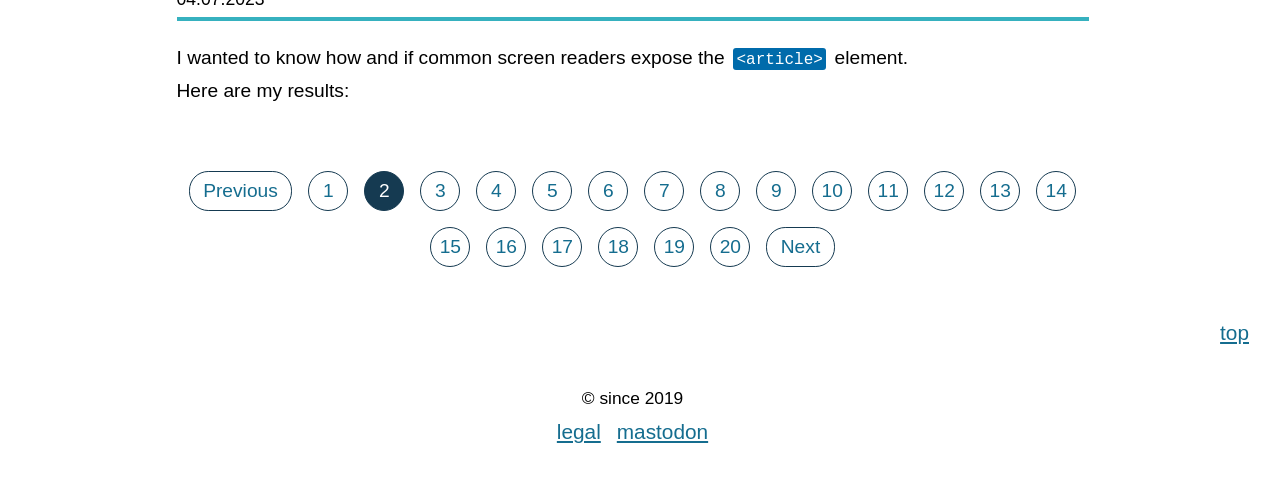Given the description of the UI element: "17", predict the bounding box coordinates in the form of [left, top, right, bottom], with each value being a float between 0 and 1.

[0.424, 0.471, 0.455, 0.554]